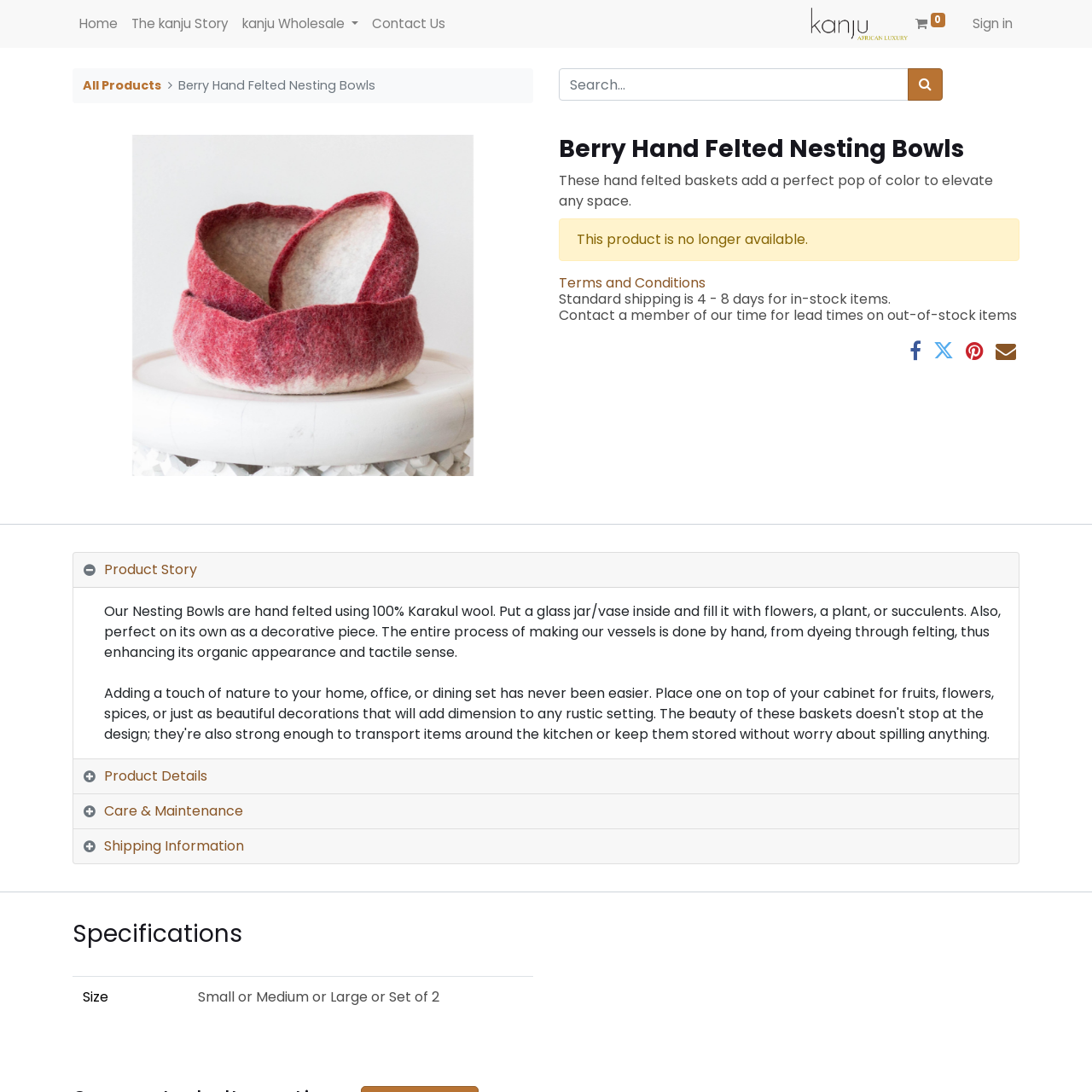Provide a one-word or short-phrase answer to the question:
What is the status of this product?

No longer available